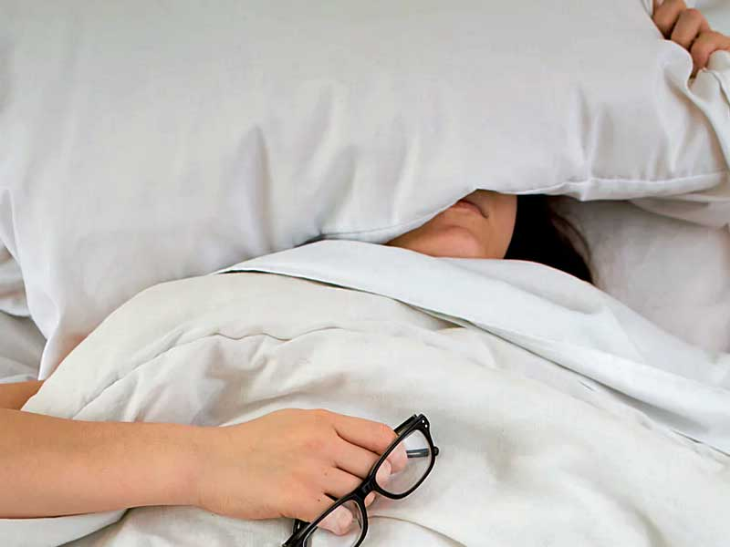Explain the image in a detailed and descriptive way.

This image depicts a person comfortably lying in bed, partially covered by a fluffy white pillow. The individual appears to be enjoying a peaceful moment of rest, with their eyes hidden beneath the pillow. Their hand rests on the covered blanket, casually holding a pair of black glasses, indicating a sense of relaxation or perhaps winding down for the night. The soft, neutral tones of the bedding enhance the serene atmosphere, suggesting a cozy environment conducive to sleep. This imagery aligns with the theme of the importance of quality sleep, which is vital for health and wellness, as highlighted in surrounding discussions about the benefits of regular sleep patterns.